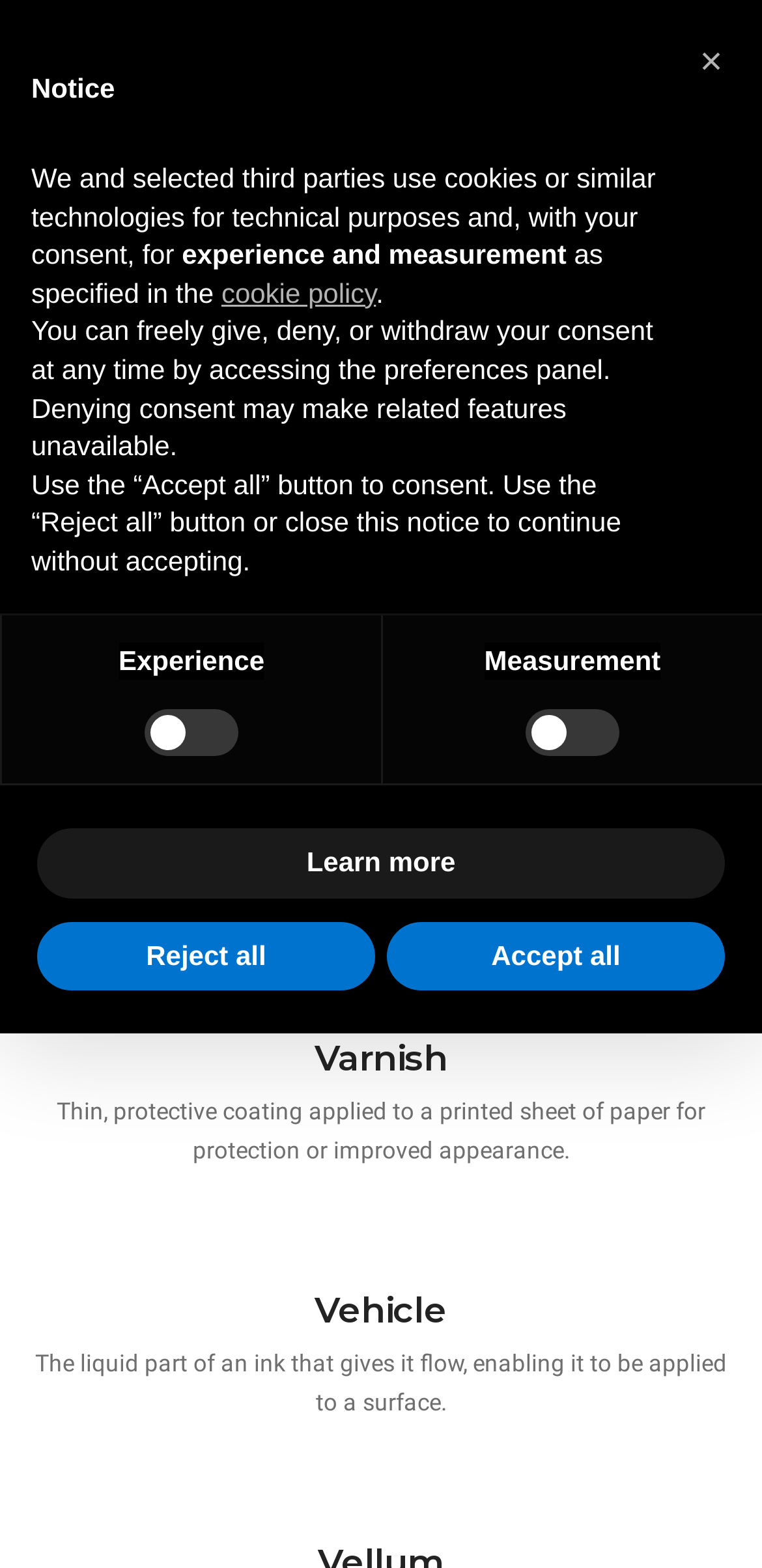Respond with a single word or short phrase to the following question: 
How many layout tables are there?

2